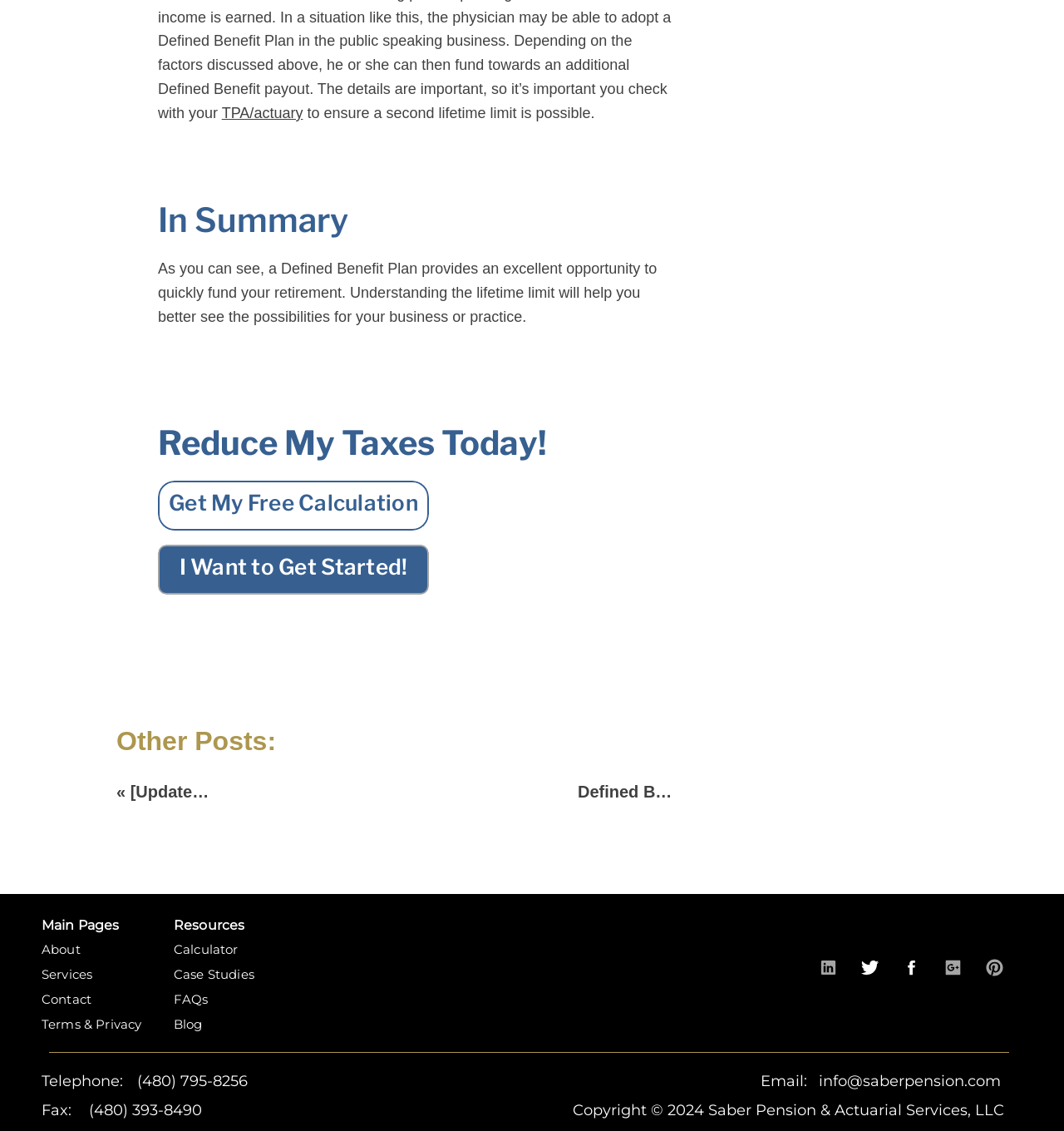Identify the bounding box coordinates necessary to click and complete the given instruction: "Get My Free Calculation".

[0.159, 0.433, 0.393, 0.456]